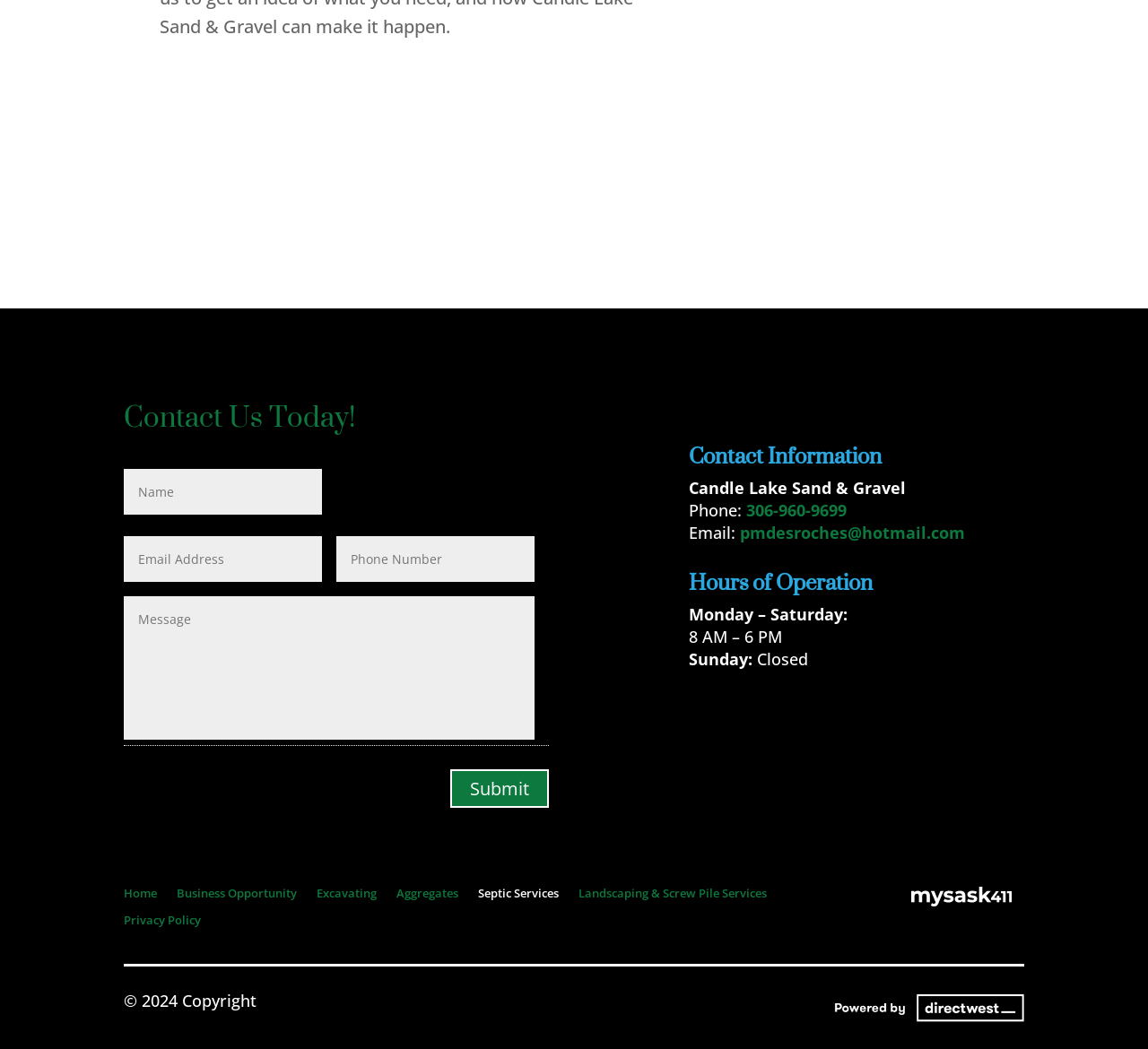What is the company's phone number?
Please provide a comprehensive answer based on the details in the screenshot.

The company's phone number can be found in the 'Contact Information' section, which is located below the 'Contact Us Today!' heading. It is also mentioned in the 'Call Now' button at the top of the page.